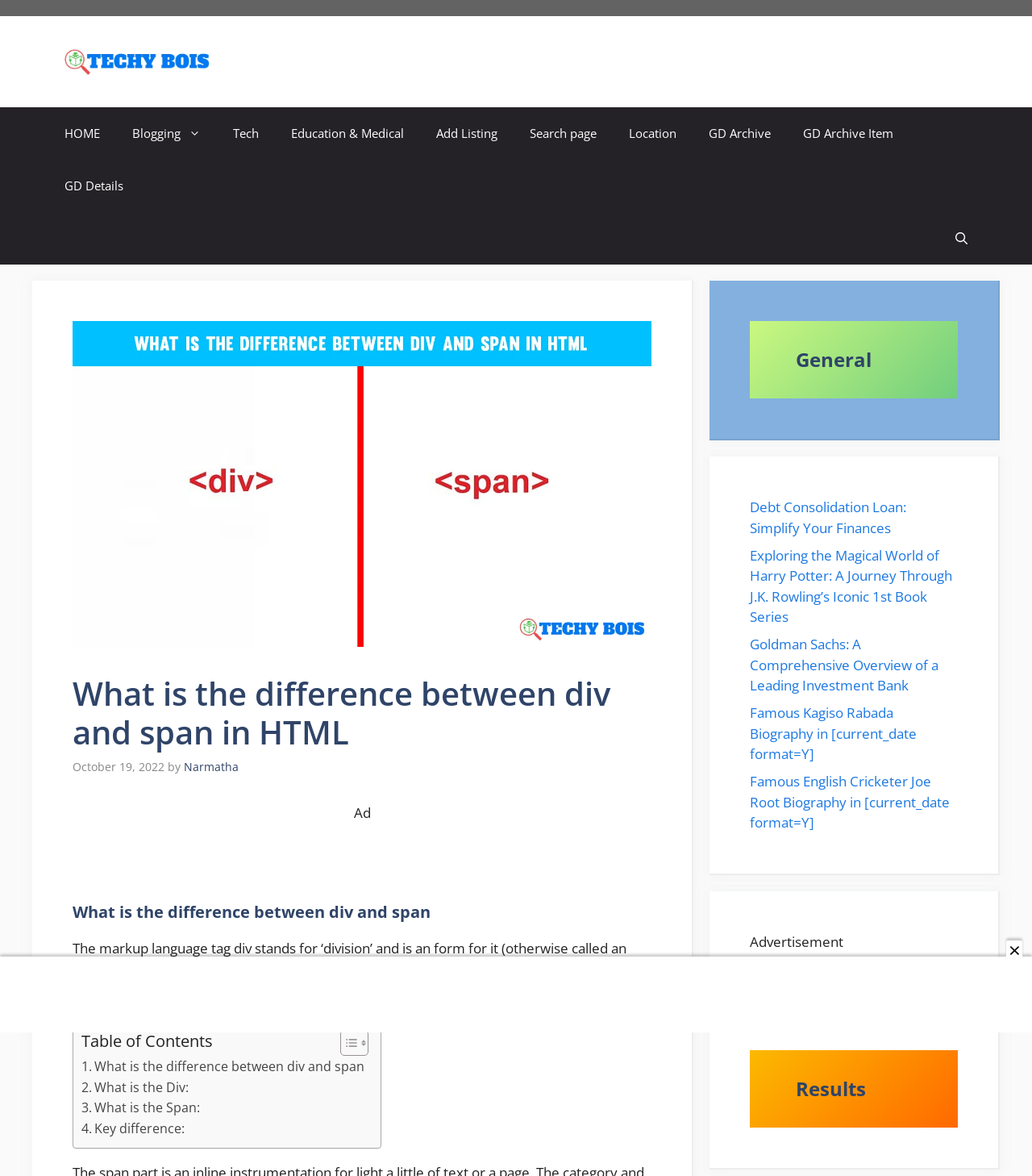Please indicate the bounding box coordinates of the element's region to be clicked to achieve the instruction: "Read the article 'What is the difference between div and span in HTML'". Provide the coordinates as four float numbers between 0 and 1, i.e., [left, top, right, bottom].

[0.07, 0.273, 0.631, 0.55]